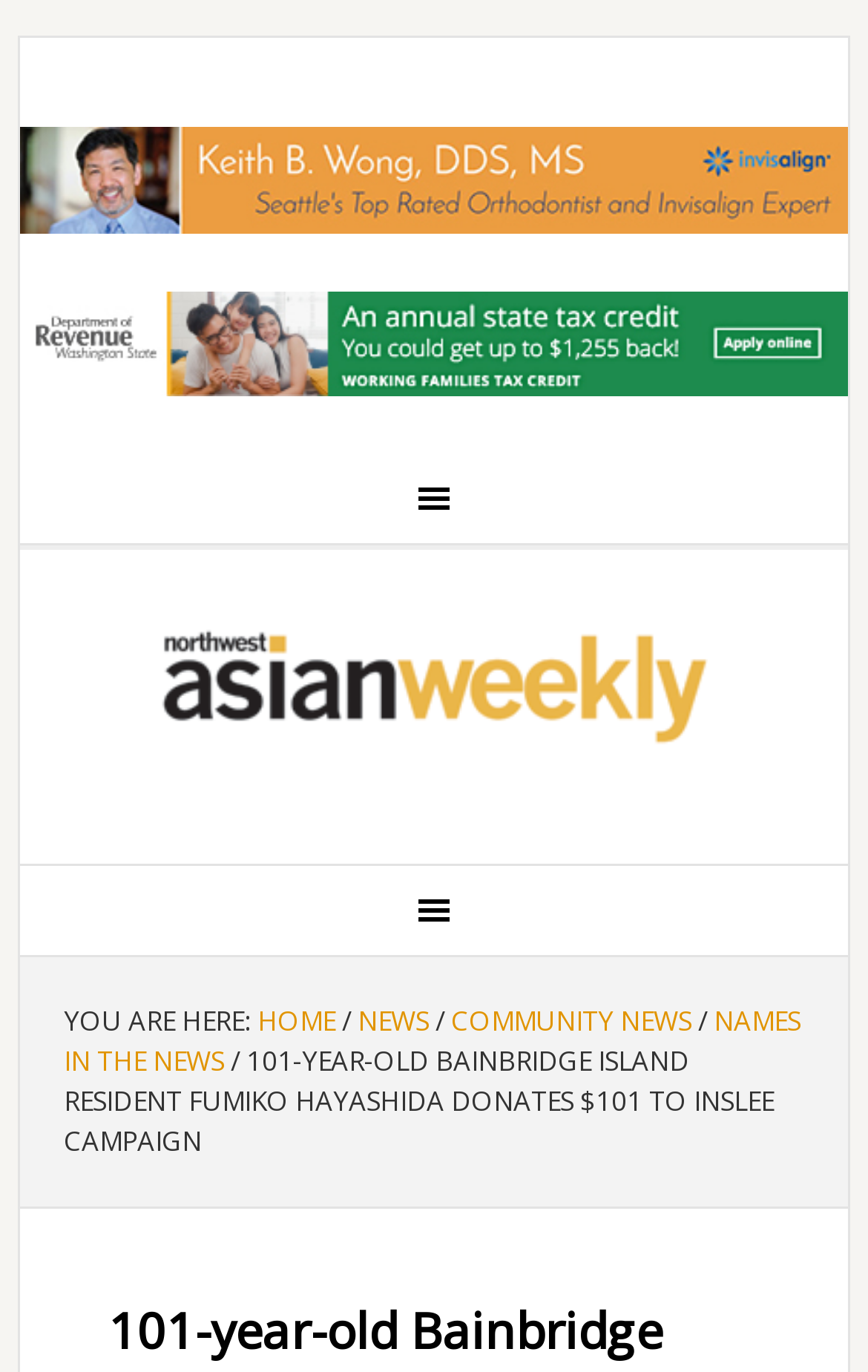Please respond to the question using a single word or phrase:
What is the current section of the webpage?

NAMES IN THE NEWS